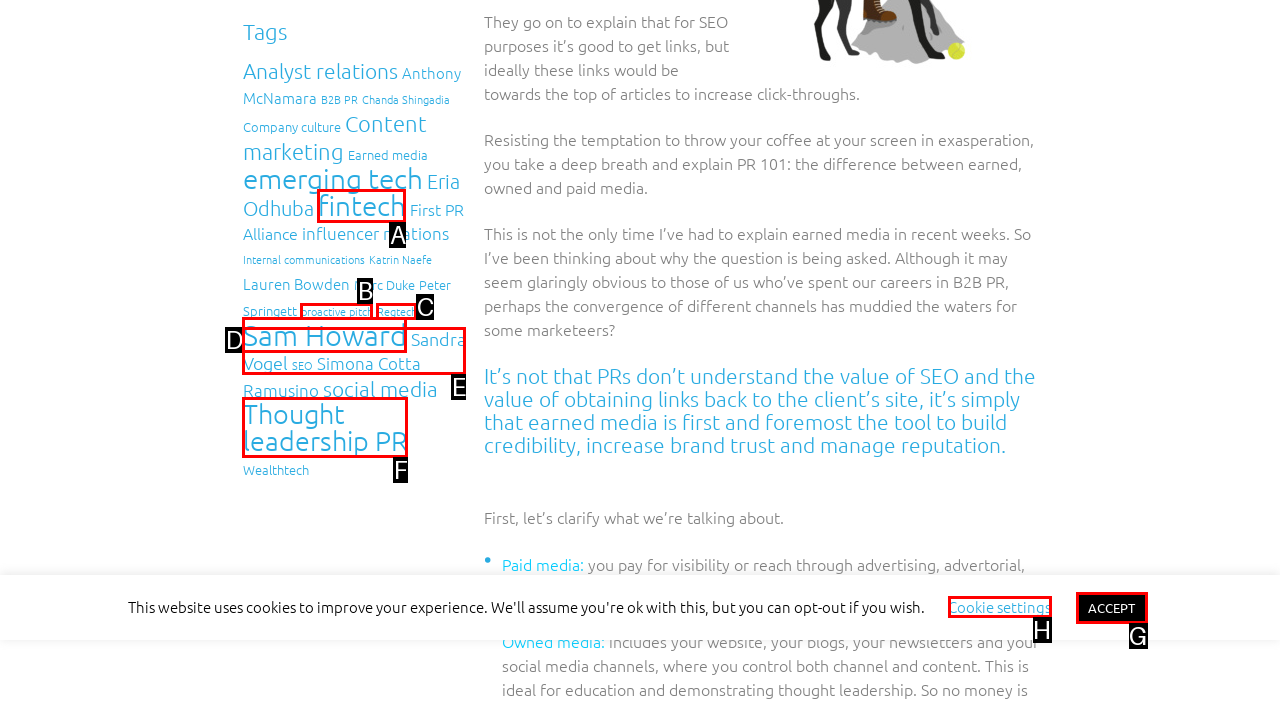Given the description: fintech, identify the HTML element that corresponds to it. Respond with the letter of the correct option.

A